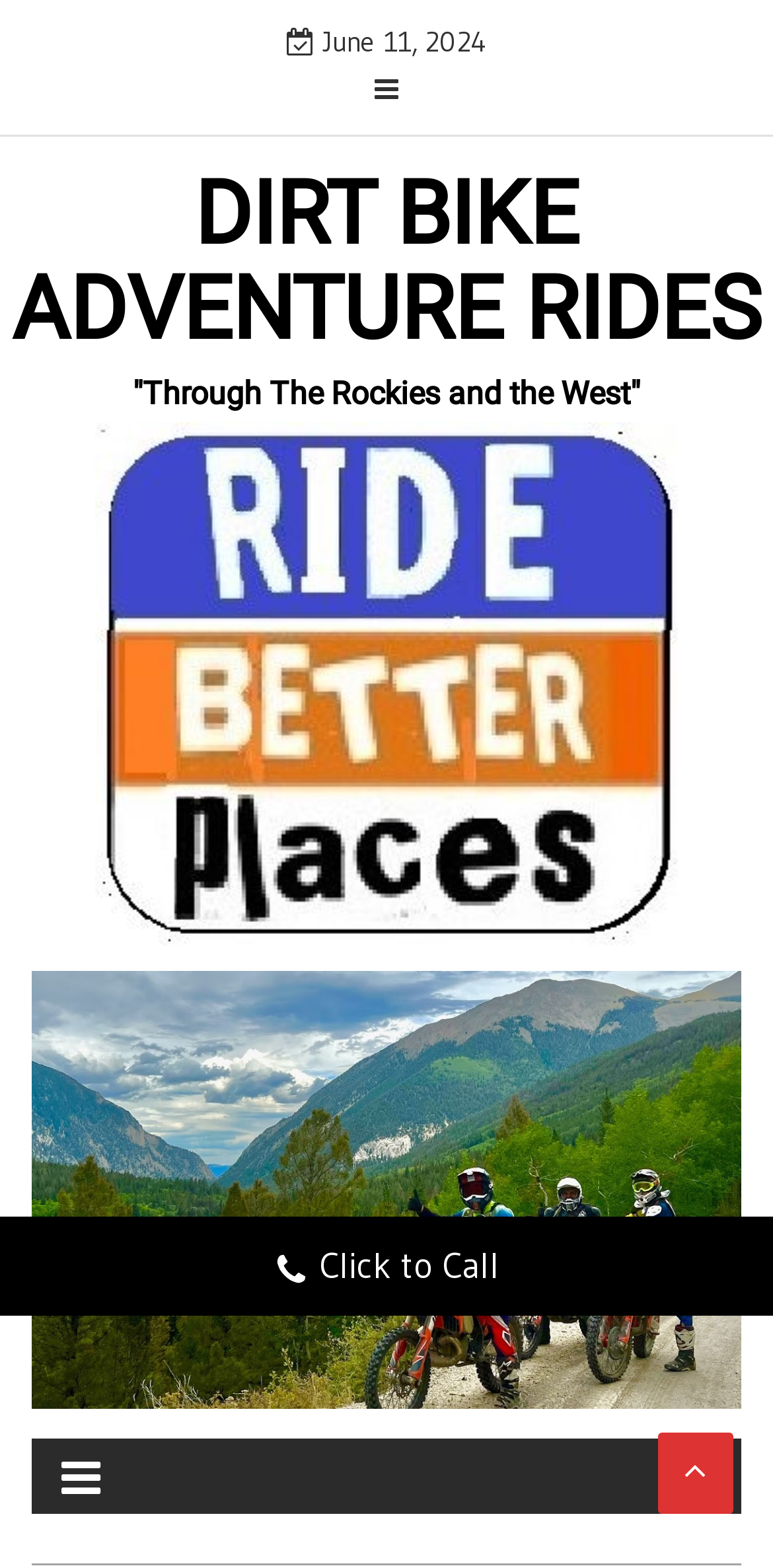How many social media links are there at the bottom of the webpage? Based on the image, give a response in one word or a short phrase.

3